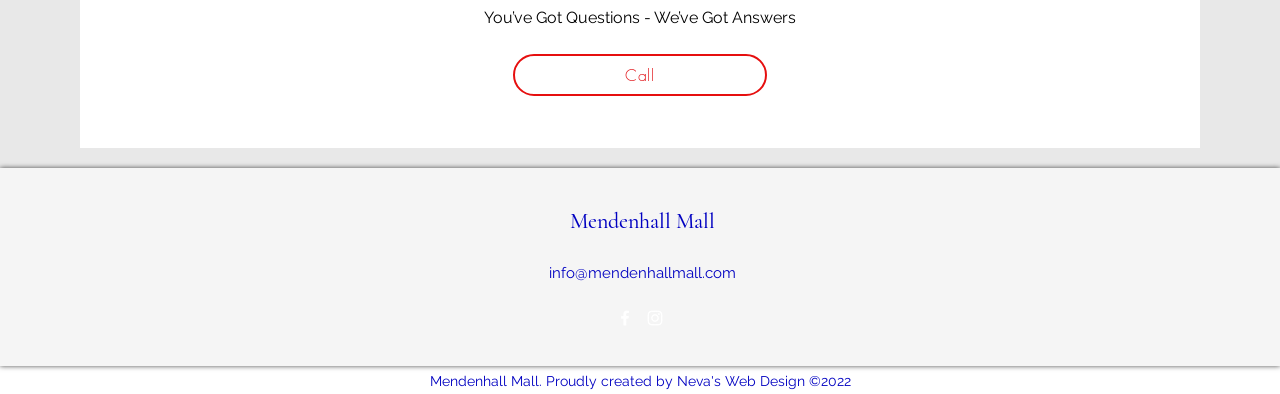What is the type of the UI element with the text 'Call'?
Please use the image to provide a one-word or short phrase answer.

link